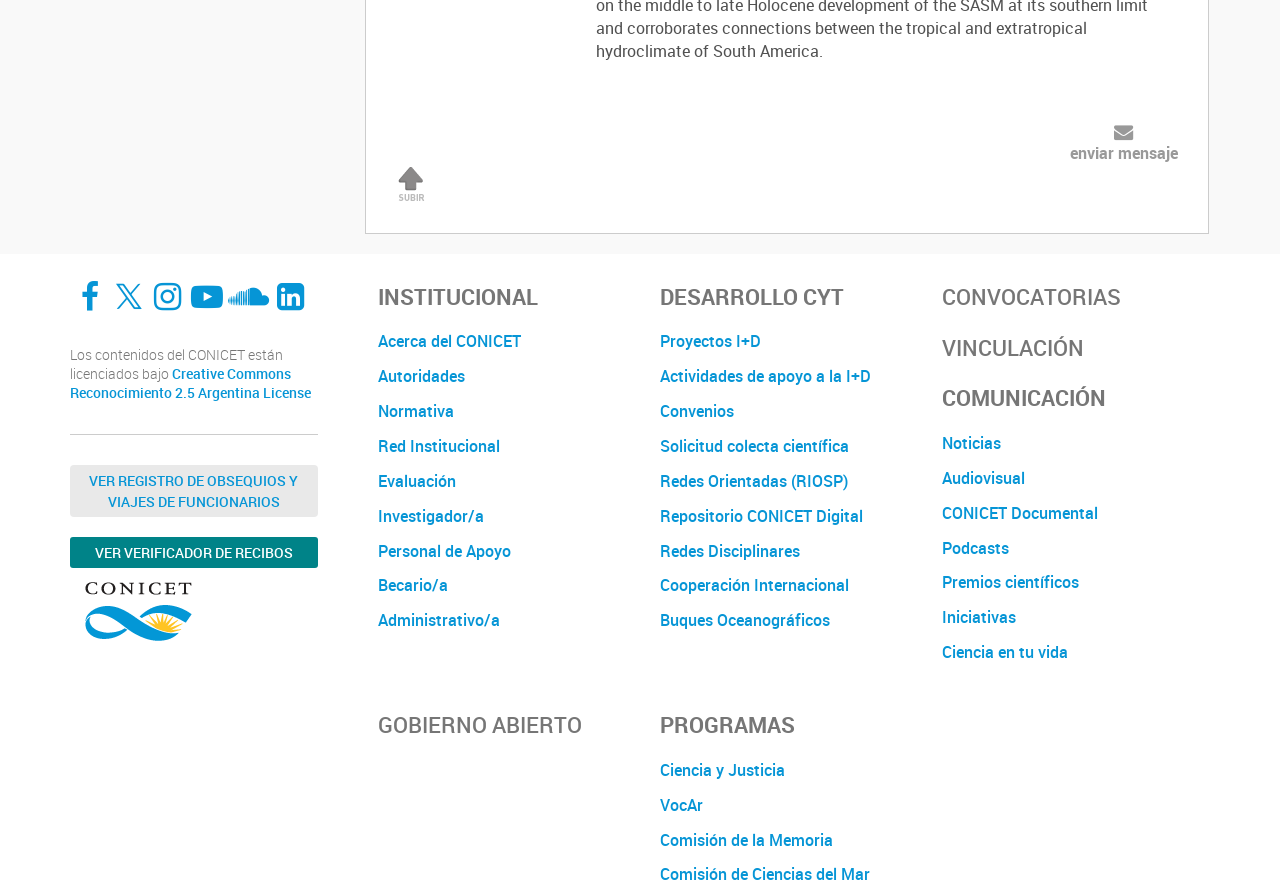Determine the bounding box coordinates of the target area to click to execute the following instruction: "Go to Ciencia y Justicia program."

[0.516, 0.84, 0.713, 0.879]